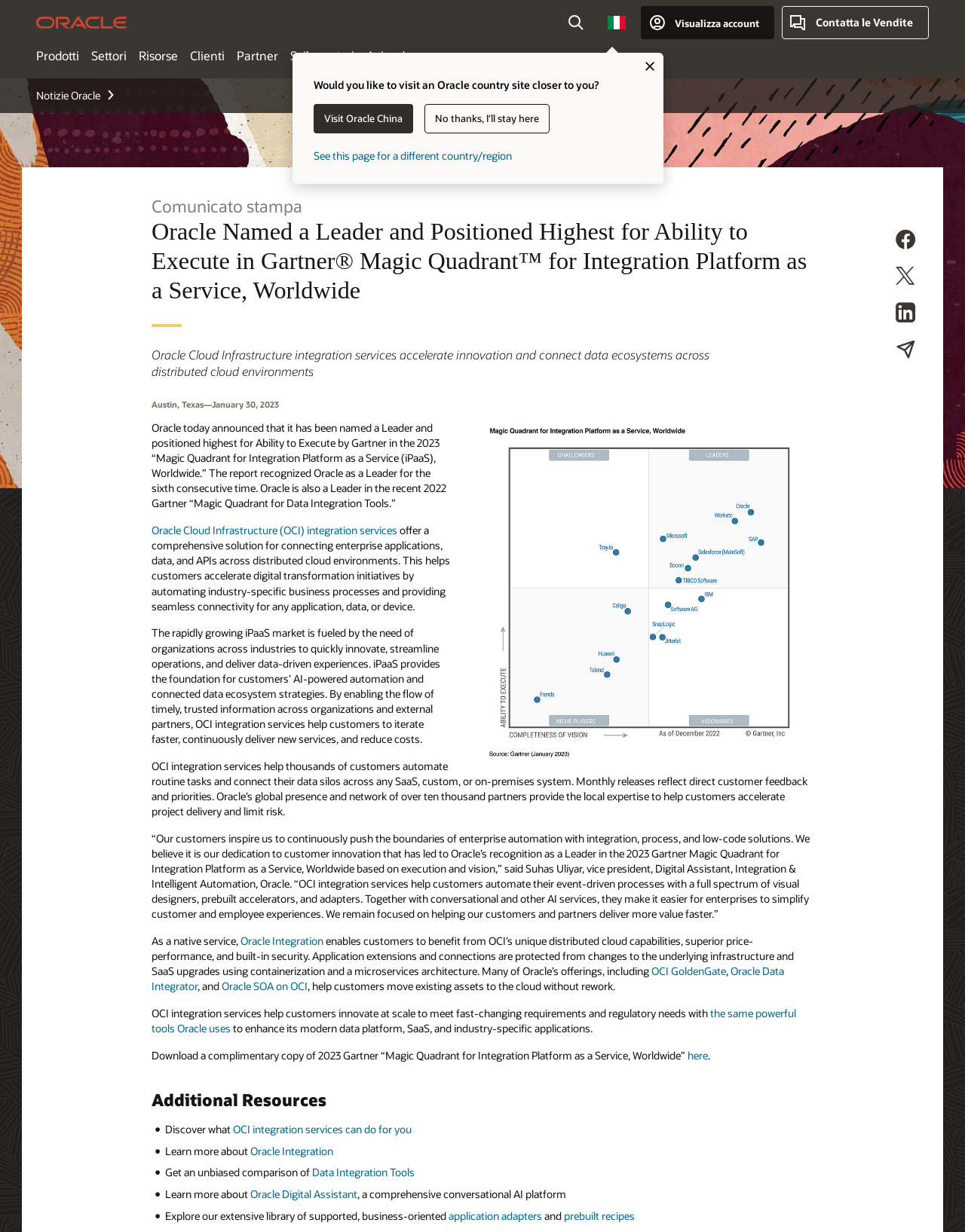How many partners does Oracle have?
Use the information from the image to give a detailed answer to the question.

The webpage mentions that Oracle's global presence and network of over ten thousand partners provide the local expertise to help customers accelerate project delivery and limit risk.